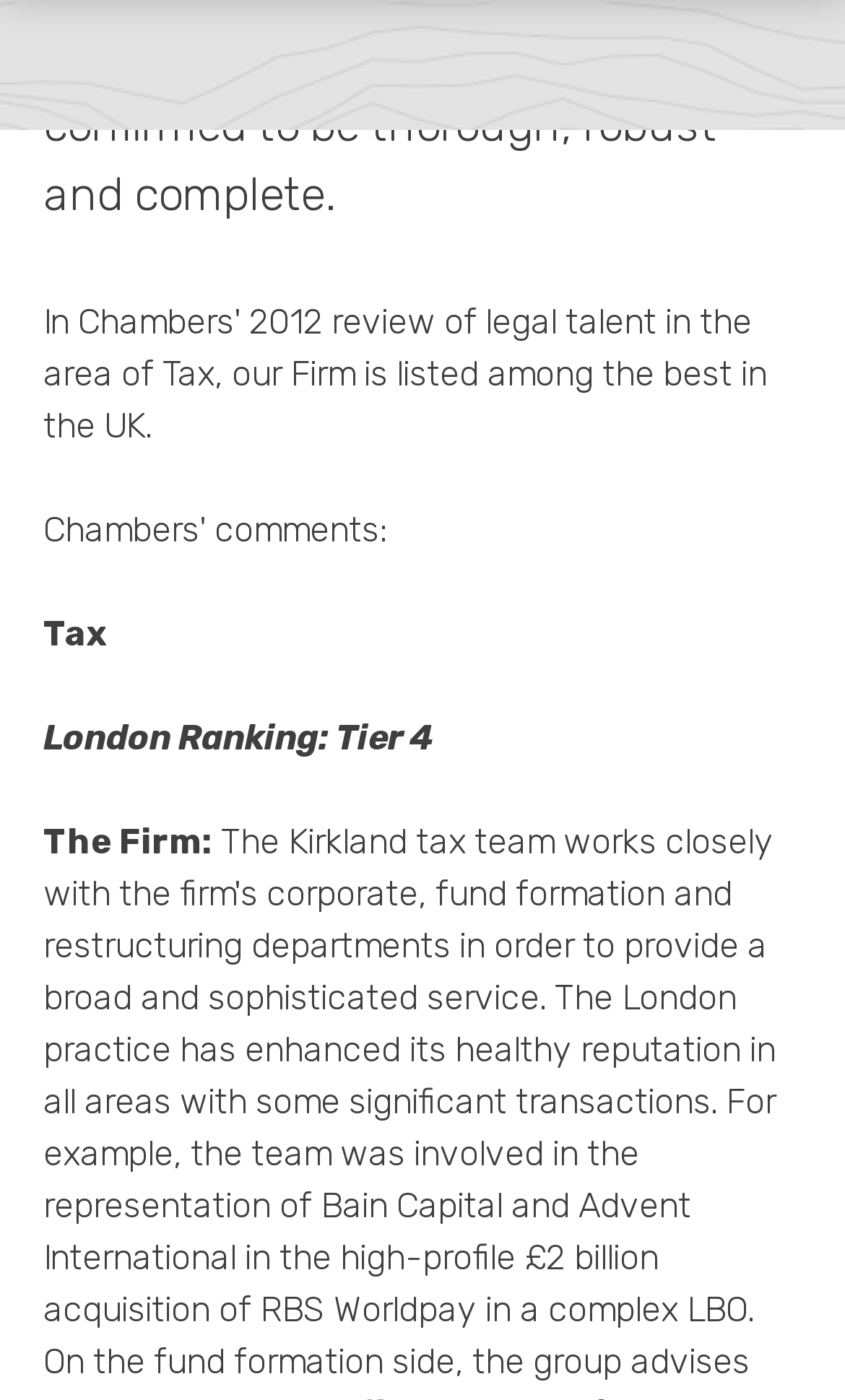Given the element description: "Privacy & Disclaimers", predict the bounding box coordinates of this UI element. The coordinates must be four float numbers between 0 and 1, given as [left, top, right, bottom].

[0.051, 0.716, 0.374, 0.746]